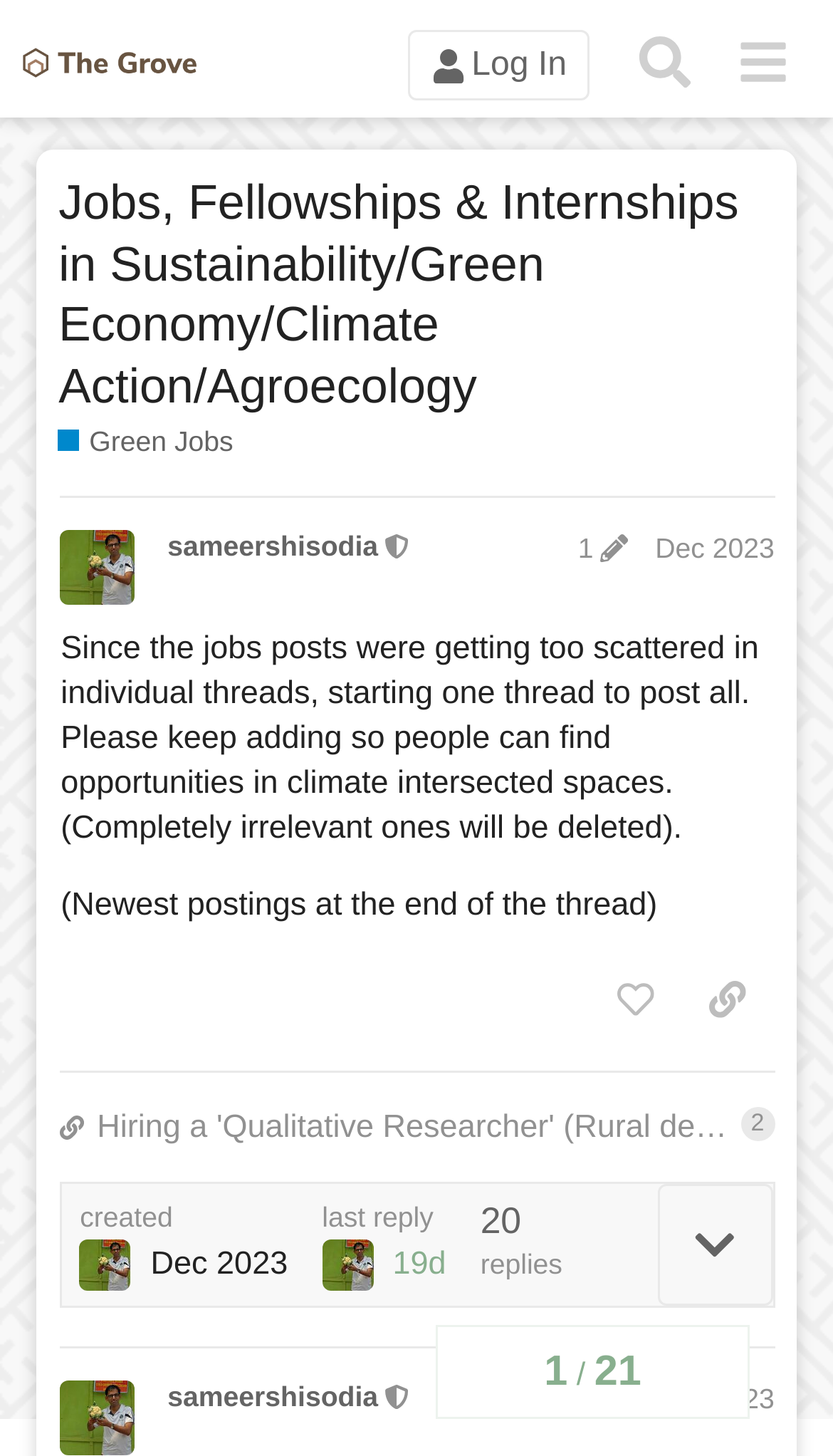Please specify the bounding box coordinates of the region to click in order to perform the following instruction: "View the 'Green Jobs' category".

[0.07, 0.291, 0.28, 0.318]